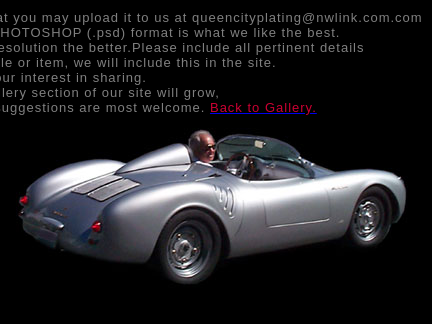Provide a short, one-word or phrase answer to the question below:
What is the purpose of the 'Back to Gallery' link?

to return to the gallery